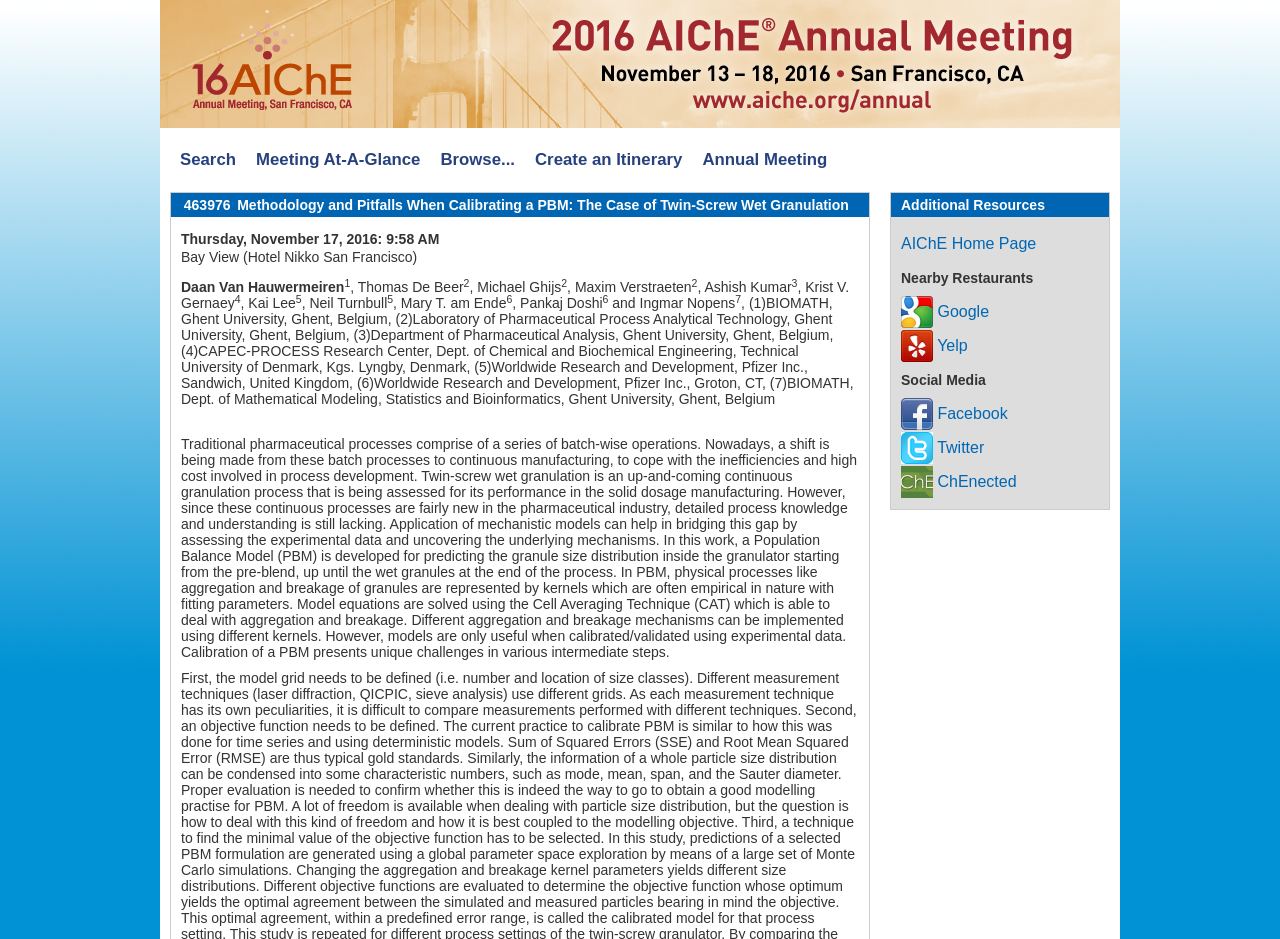Please determine the bounding box coordinates of the area that needs to be clicked to complete this task: 'Visit the AIChE Home Page'. The coordinates must be four float numbers between 0 and 1, formatted as [left, top, right, bottom].

[0.704, 0.25, 0.81, 0.268]